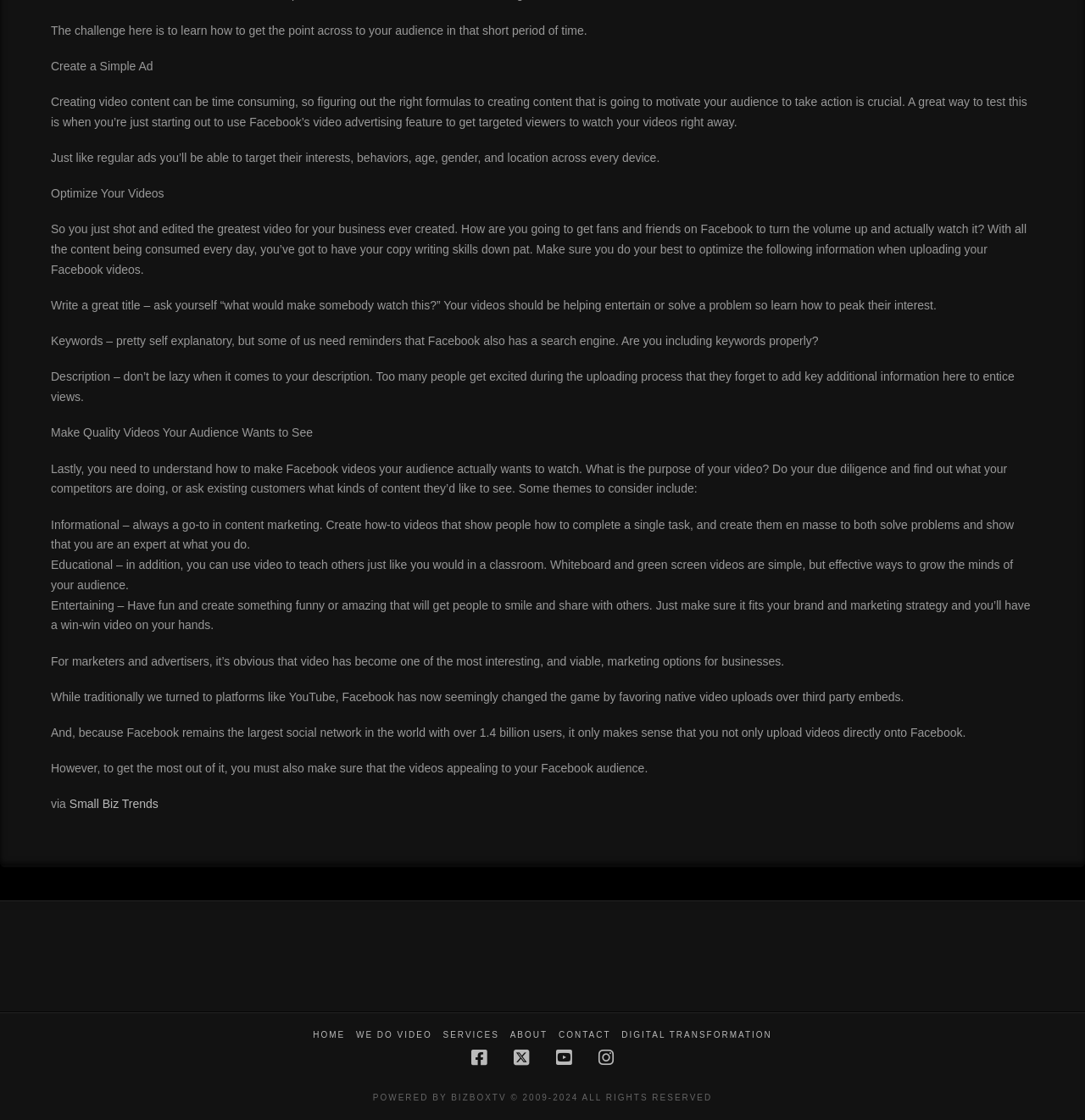Use the details in the image to answer the question thoroughly: 
What is the name of the company powering the website?

The webpage has a footer section that mentions 'POWERED BY BIZBOXTV © 2009-2024 ALL RIGHTS RESERVED', indicating that the company behind the website is BizboxTV.